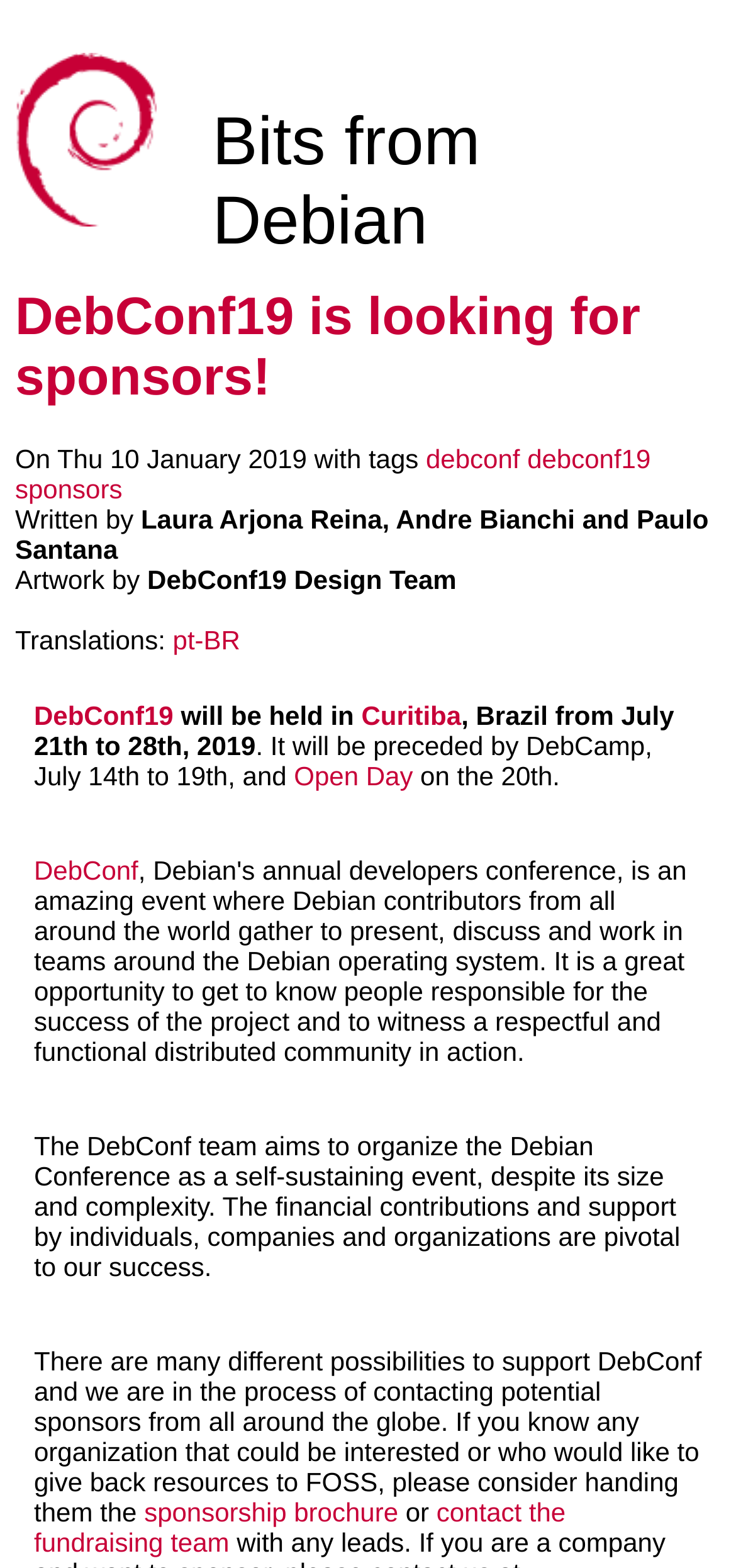Review the image closely and give a comprehensive answer to the question: What is the date of Open Day?

I found the answer by looking at the text content of the webpage, specifically the sentence 'It will be preceded by DebCamp, July 14th to 19th, and Open Day on the 20th.' which indicates the date of Open Day.